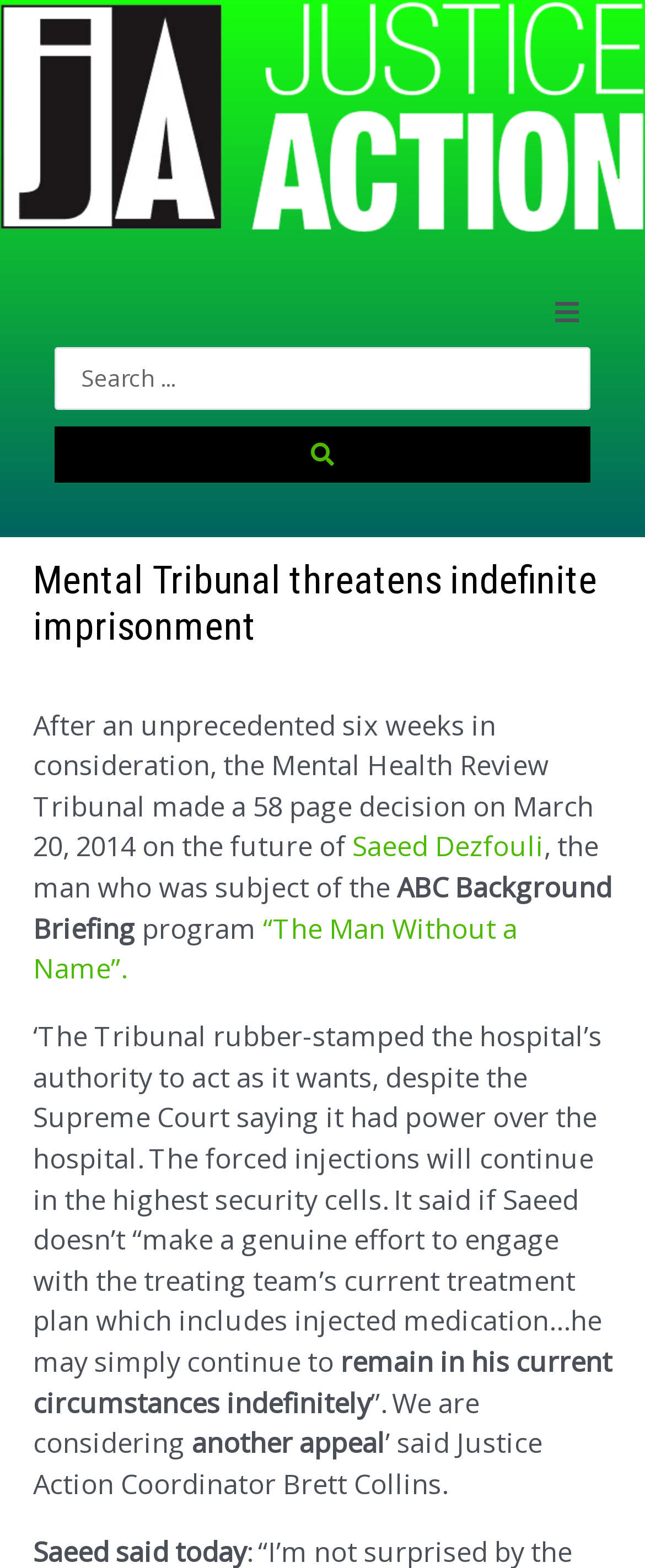Who is the man mentioned in the article?
Answer the question with a detailed explanation, including all necessary information.

The article mentions a man who was subject to a 58-page decision by the Mental Health Review Tribunal. The man's name is Saeed Dezfouli, which is mentioned in the article as a link.